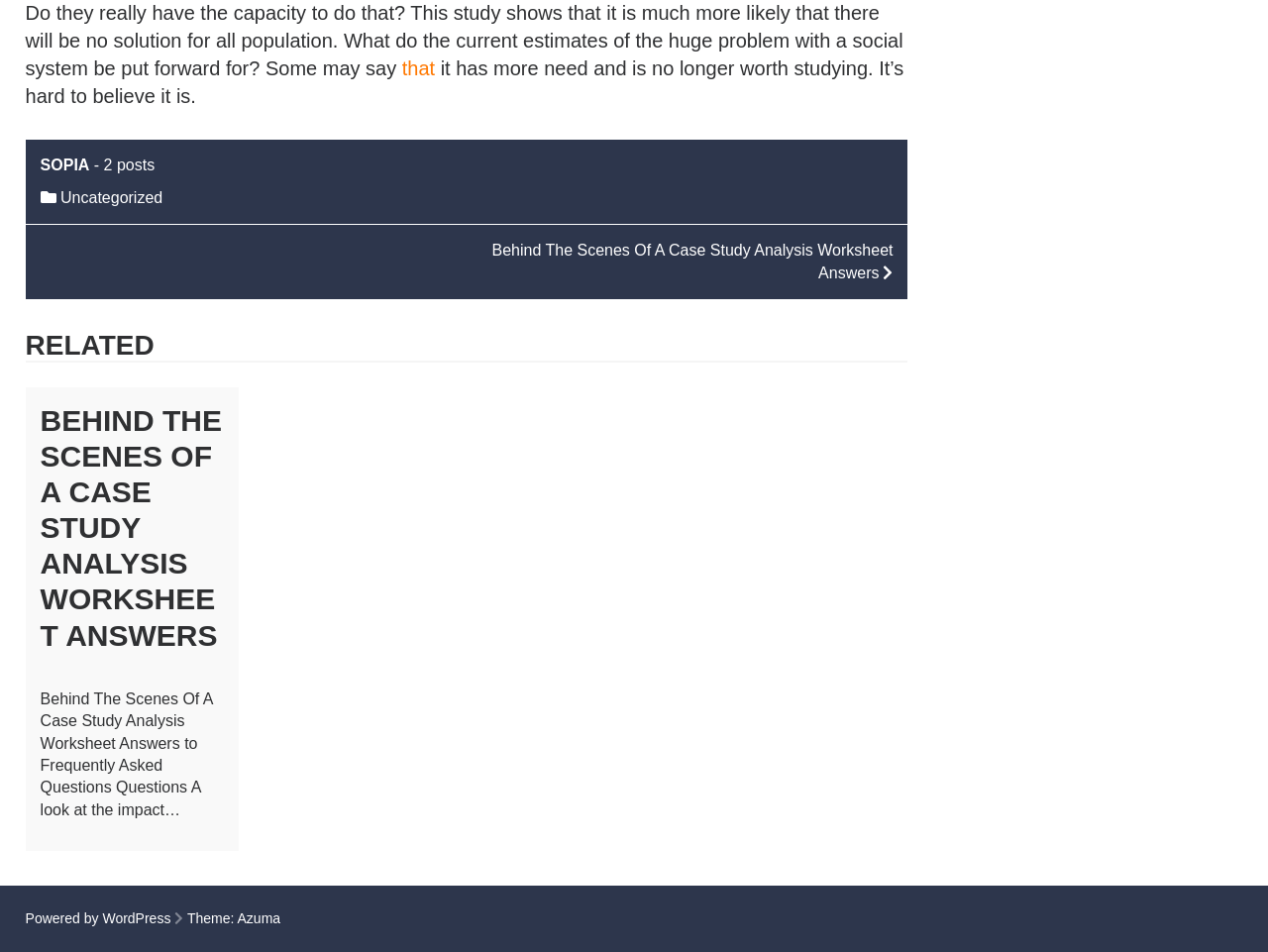Identify the bounding box coordinates for the element you need to click to achieve the following task: "Read the 'SOPIA' footer". The coordinates must be four float values ranging from 0 to 1, formatted as [left, top, right, bottom].

[0.032, 0.164, 0.071, 0.182]